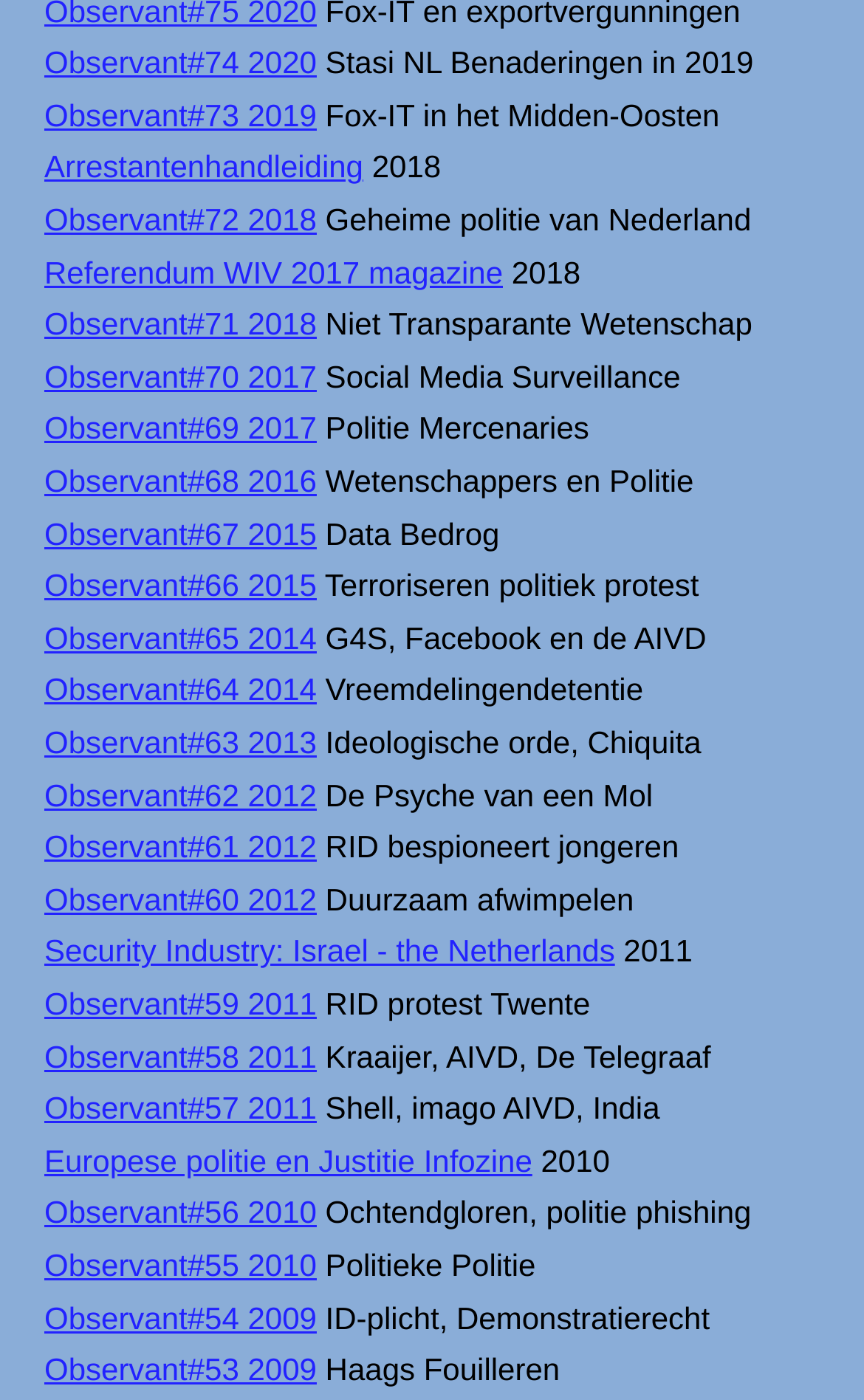Identify the bounding box coordinates of the clickable region necessary to fulfill the following instruction: "Click on Observant#74 2020". The bounding box coordinates should be four float numbers between 0 and 1, i.e., [left, top, right, bottom].

[0.051, 0.032, 0.367, 0.057]